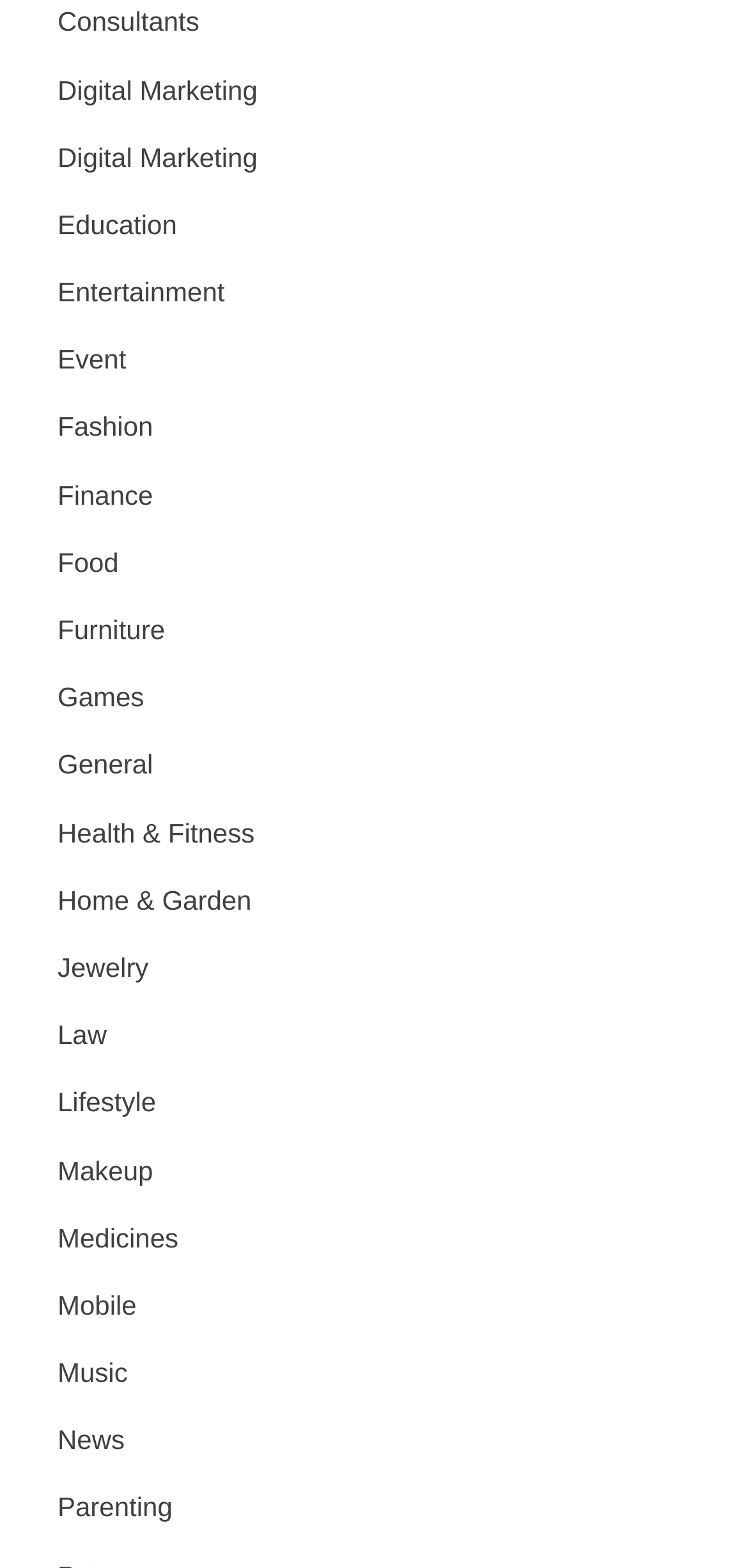Pinpoint the bounding box coordinates of the clickable element to carry out the following instruction: "Go to News."

[0.077, 0.904, 0.167, 0.934]